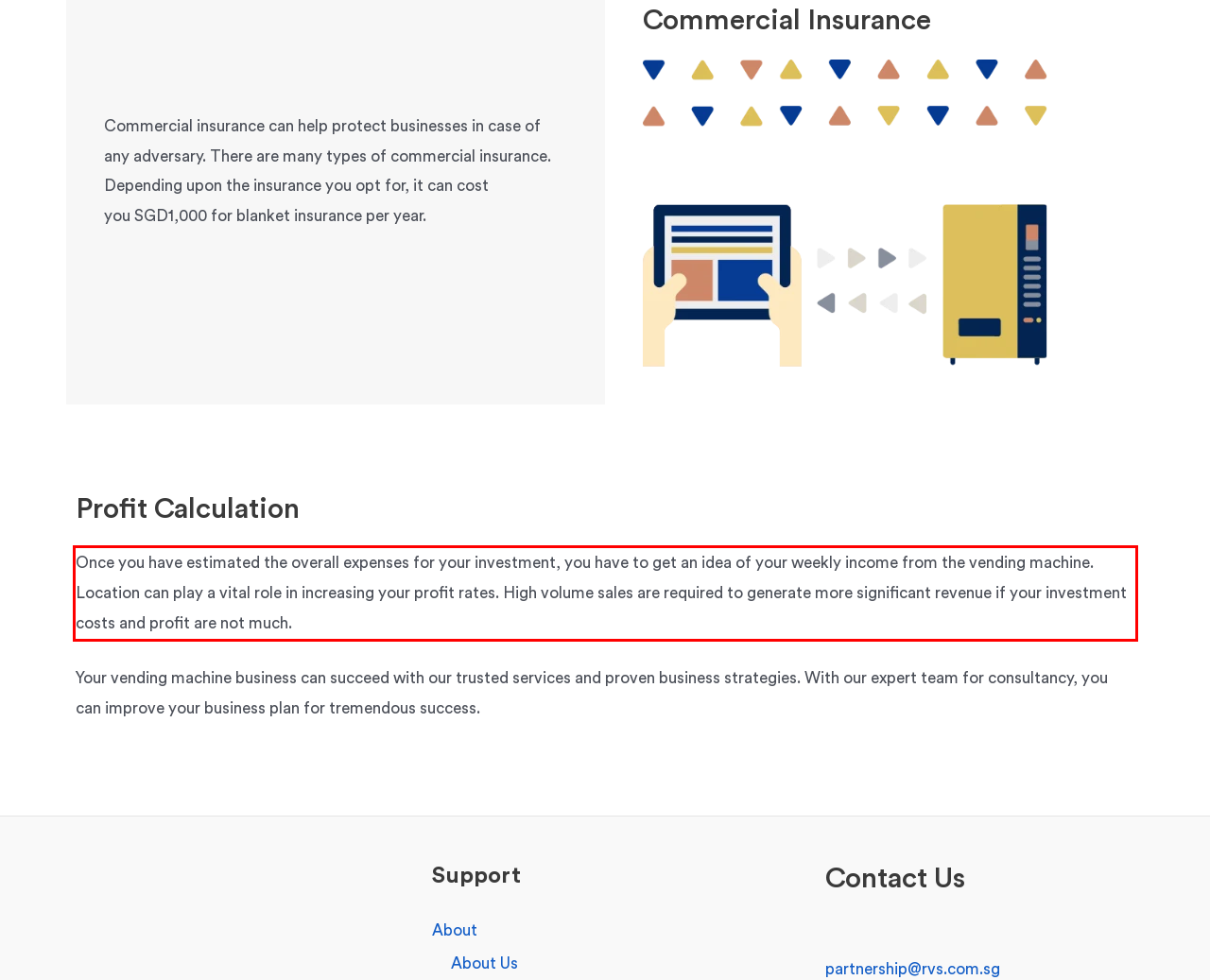Identify and extract the text within the red rectangle in the screenshot of the webpage.

Once you have estimated the overall expenses for your investment, you have to get an idea of your weekly income from the vending machine. Location can play a vital role in increasing your profit rates. High volume sales are required to generate more significant revenue if your investment costs and profit are not much.